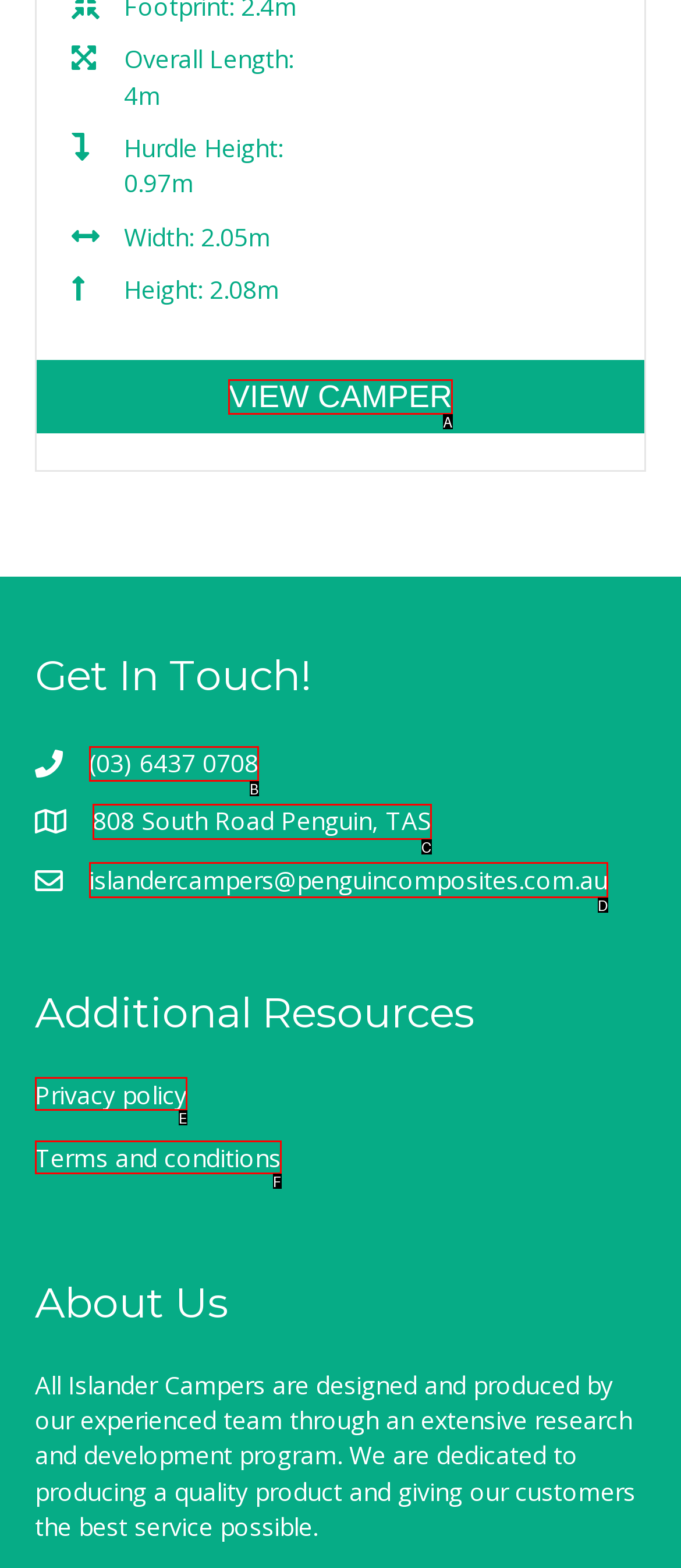Which HTML element fits the description: islandercampers@penguincomposites.com.au? Respond with the letter of the appropriate option directly.

D